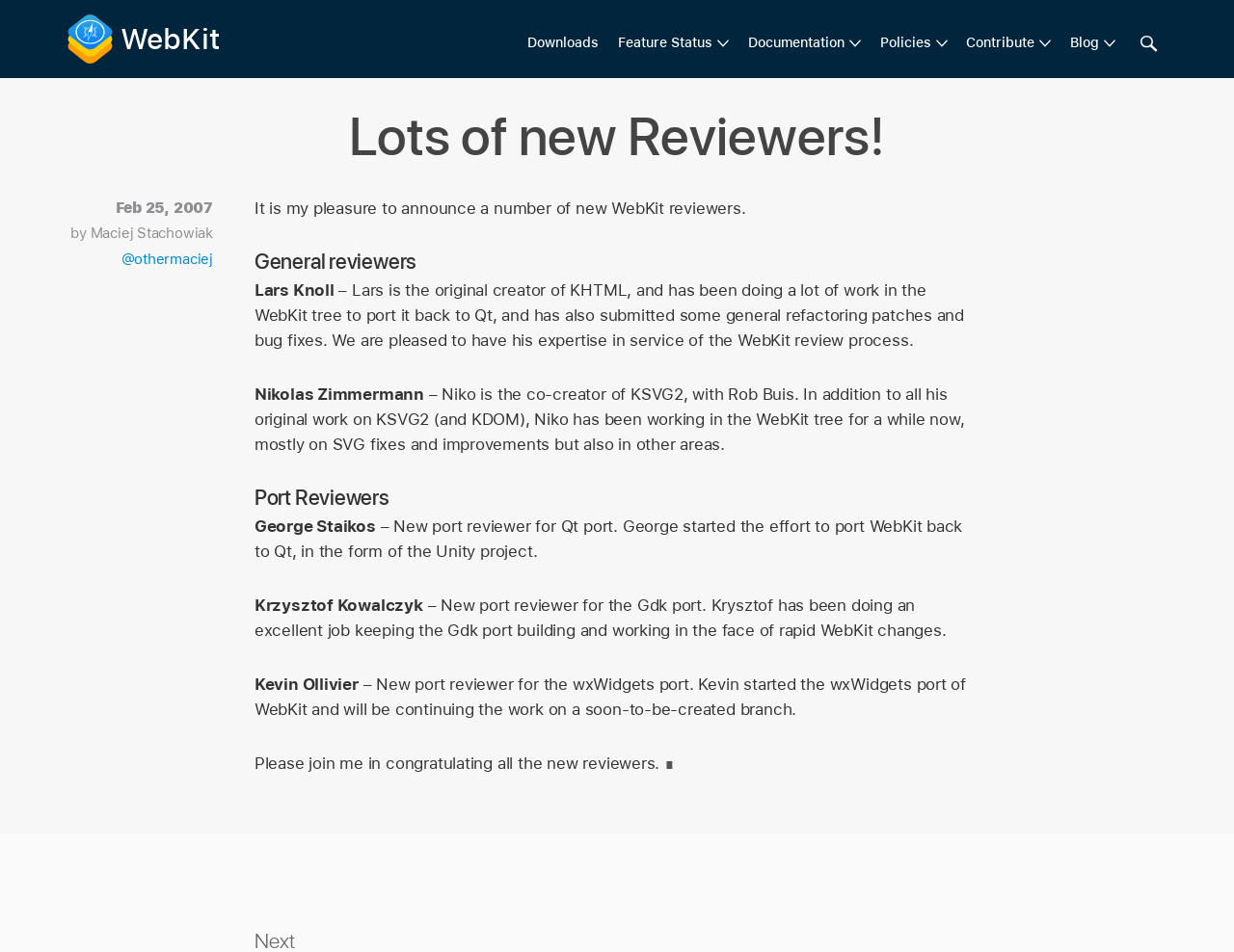Please locate the bounding box coordinates of the region I need to click to follow this instruction: "Read the blog post 'Lots of new Reviewers!' ".

[0.282, 0.109, 0.718, 0.177]